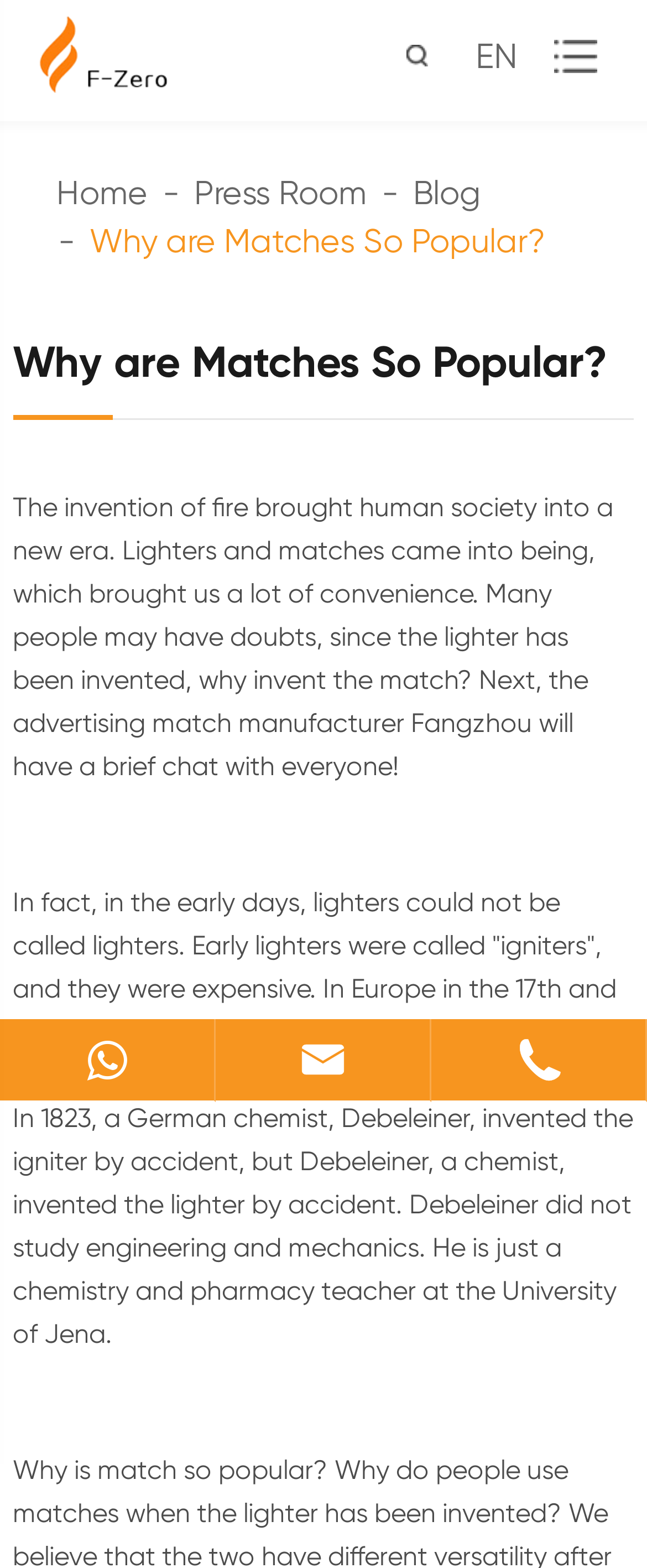Offer a meticulous caption that includes all visible features of the webpage.

The webpage is about the history and popularity of matches, with the title "Why are Matches So Popular?" prominently displayed at the top. Below the title, there is a brief introduction to the topic, discussing how the invention of fire brought convenience to human society and how lighters and matches were invented.

On the top-left corner, there is a logo of "F-Zero Match Factory" with a link to the factory's website. Next to the logo, there is an image with the email address "info@fzmatch.com". On the top-right corner, there is a language selection option with the text "EN".

The main navigation menu is located below the title, with links to "Home", "Press Room", "Blog", and the current page "Why are Matches So Popular?". Below the navigation menu, there is a large heading that repeats the title of the page.

The main content of the page is divided into two paragraphs of text. The first paragraph discusses the convenience brought by lighters and matches, and how people may wonder why matches were invented despite the existence of lighters. The second paragraph delves into the history of lighters, explaining how they were initially expensive and called "igniters", and how a German chemist accidentally invented the lighter in 1823.

At the bottom of the page, there are three social media links: "Whatsapp", and two others represented by icons.